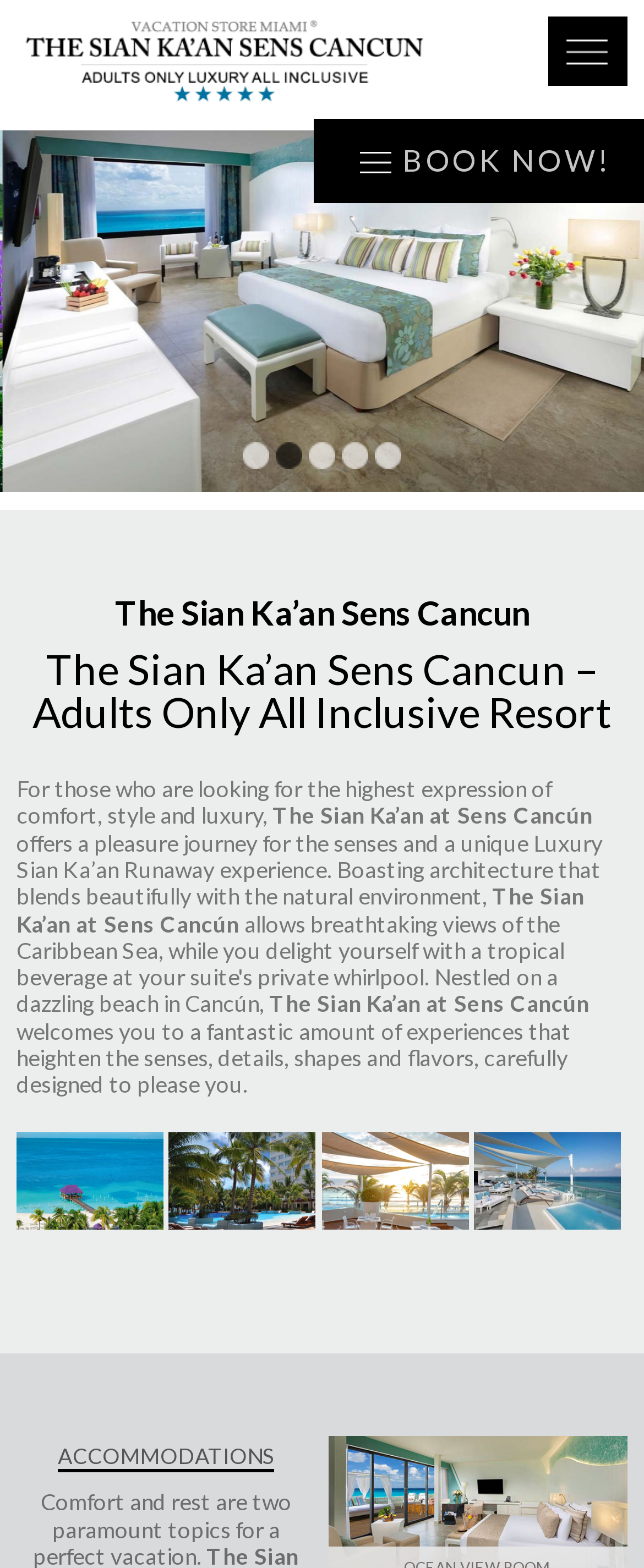Locate the coordinates of the bounding box for the clickable region that fulfills this instruction: "Learn about Cloud Computing".

None